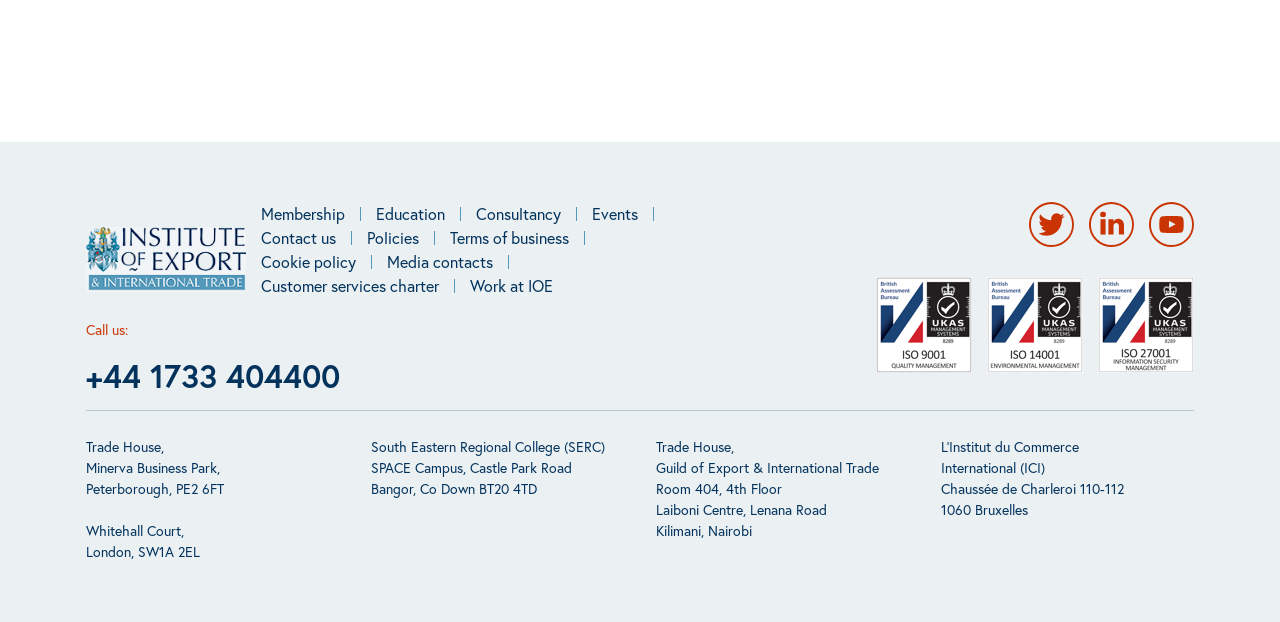Answer the question with a single word or phrase: 
What is the phone number to call?

+44 1733 404400